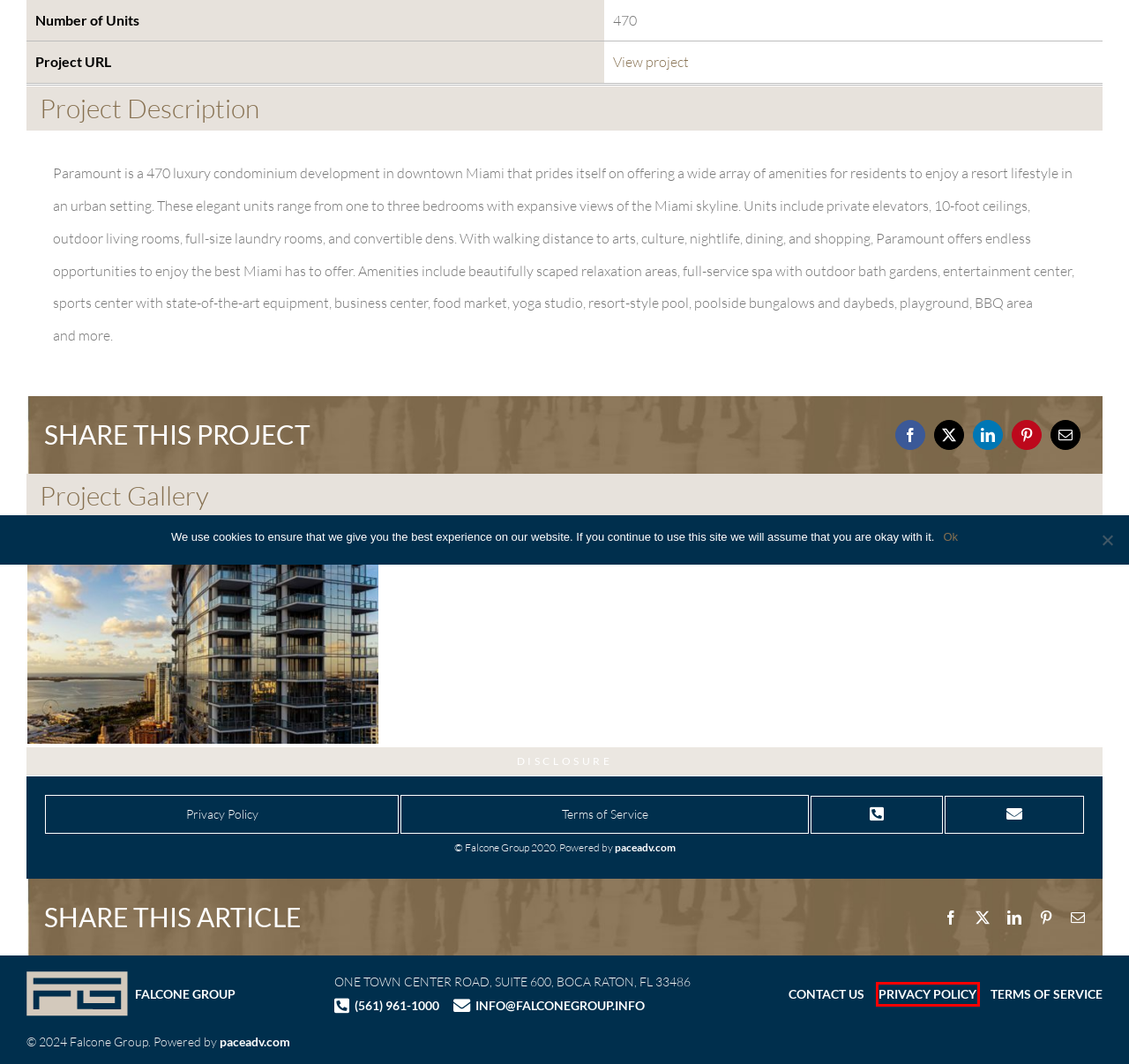You are looking at a webpage screenshot with a red bounding box around an element. Pick the description that best matches the new webpage after interacting with the element in the red bounding box. The possible descriptions are:
A. Invest – Falcone Group
B. Falcone Group – Reshaping Living
C. News – Falcone Group
D. Paramount Miami Worldcenter - Luxury Condo Tower
E. History – Falcone Group
F. Pace | Creative Marketing & Branding
G. Privacy Policy – Falcone Group
H. Terms of Service – Falcone Group

G